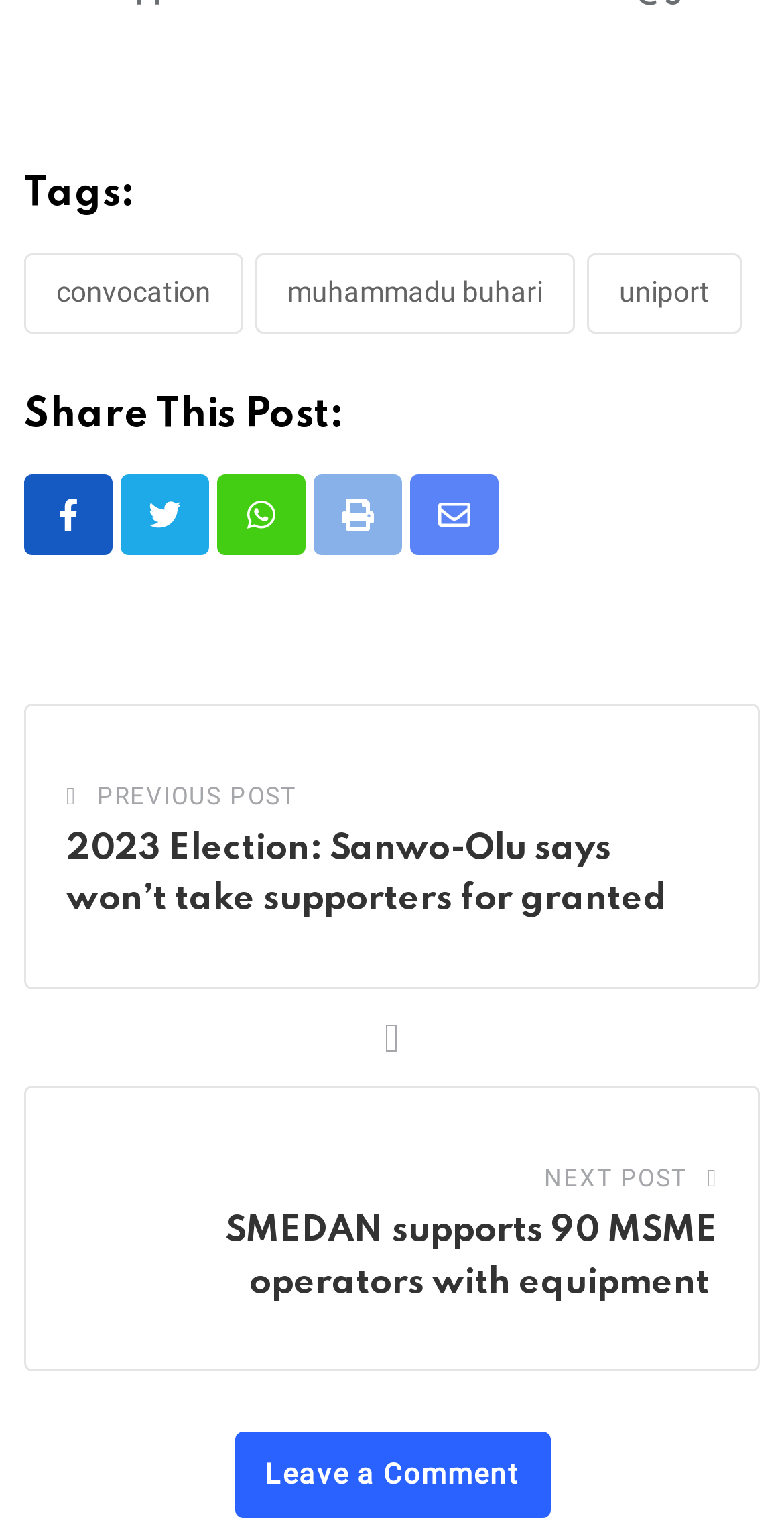Please provide a one-word or phrase answer to the question: 
What is the title of the first post?

2023 Election: Sanwo-Olu says won’t take supporters for granted